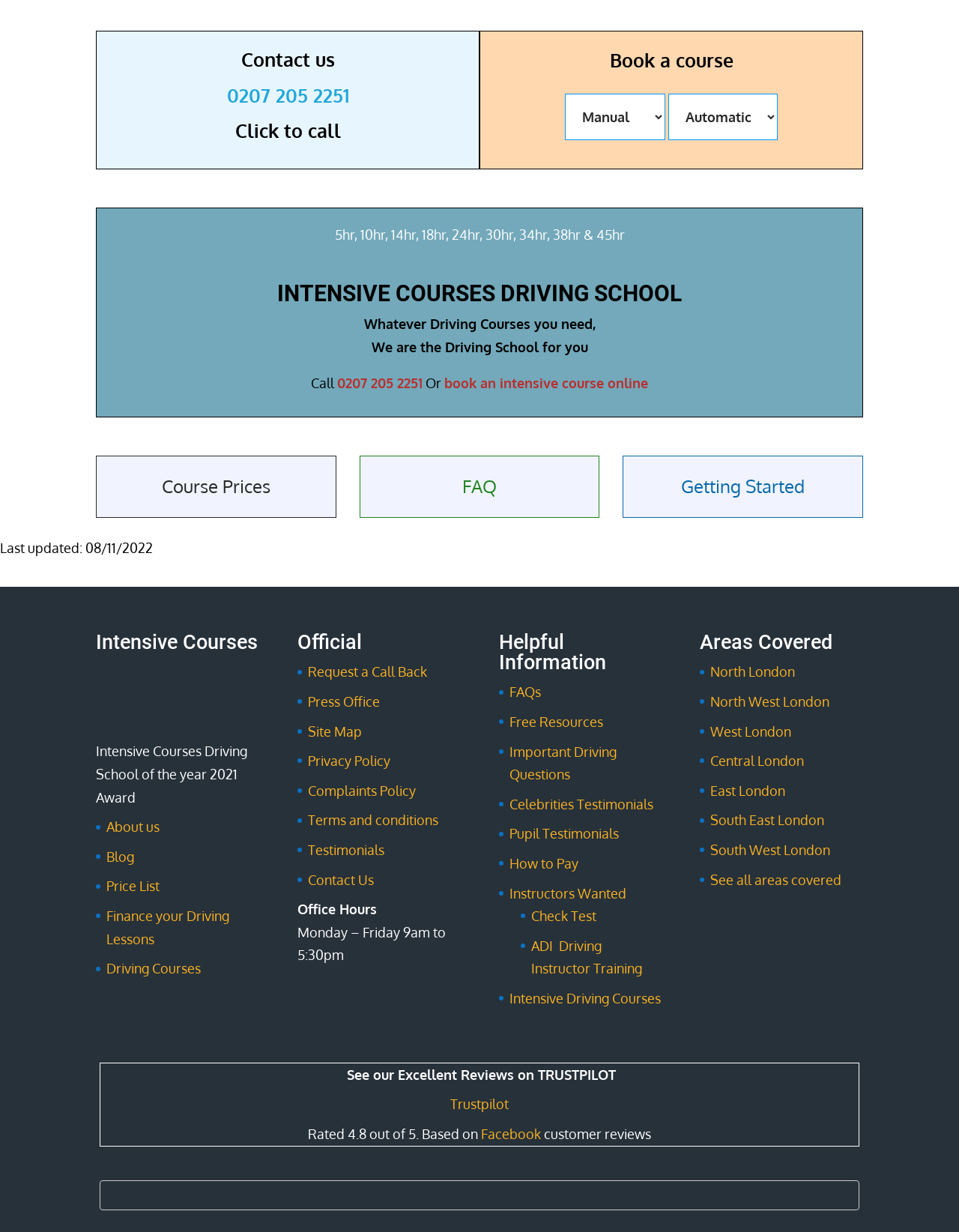Identify the bounding box coordinates of the clickable section necessary to follow the following instruction: "Select a course duration". The coordinates should be presented as four float numbers from 0 to 1, i.e., [left, top, right, bottom].

[0.589, 0.076, 0.694, 0.114]